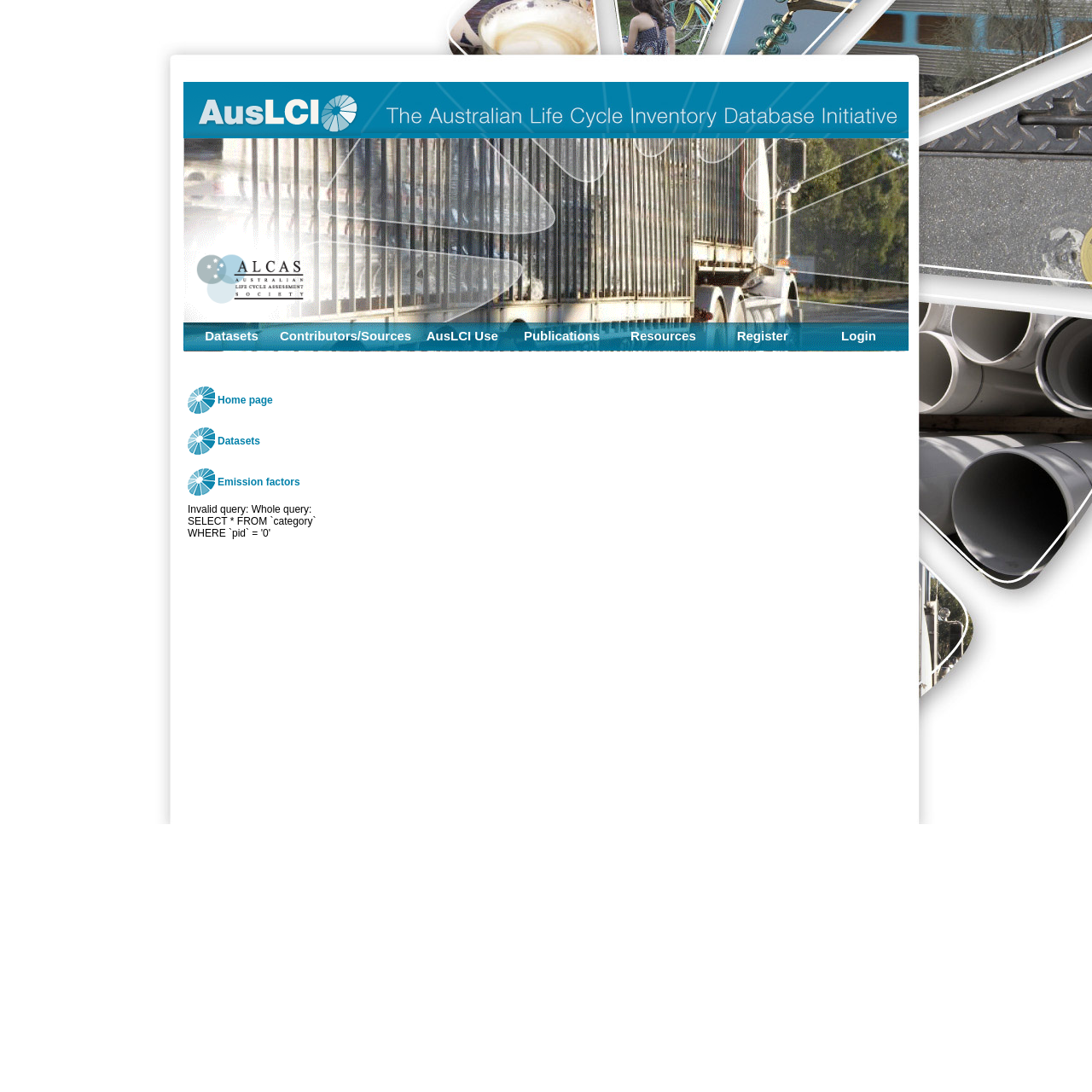Identify the bounding box coordinates of the element to click to follow this instruction: 'View Home page'. Ensure the coordinates are four float values between 0 and 1, provided as [left, top, right, bottom].

[0.199, 0.361, 0.324, 0.376]